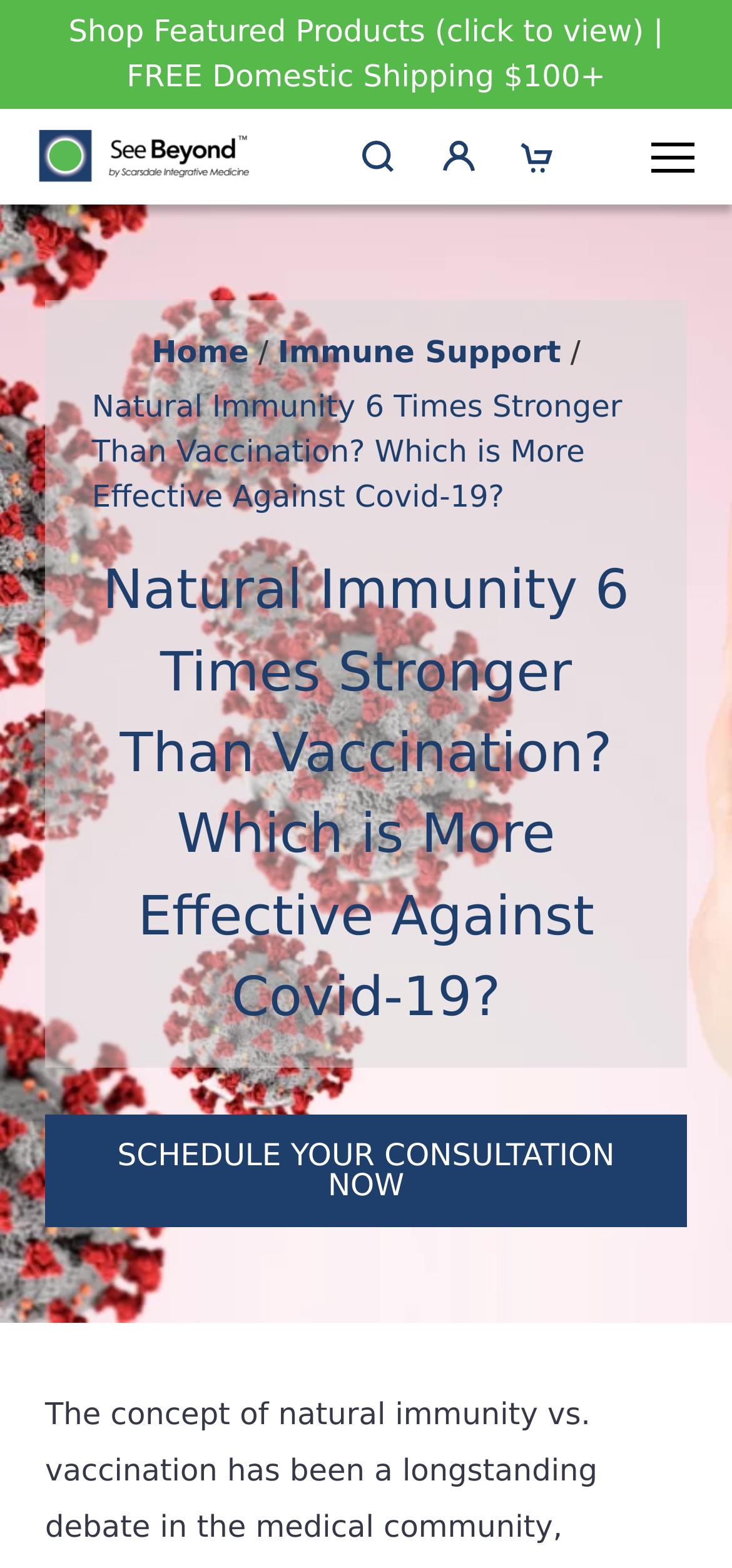Given the element description: "No Comments", predict the bounding box coordinates of the UI element it refers to, using four float numbers between 0 and 1, i.e., [left, top, right, bottom].

None